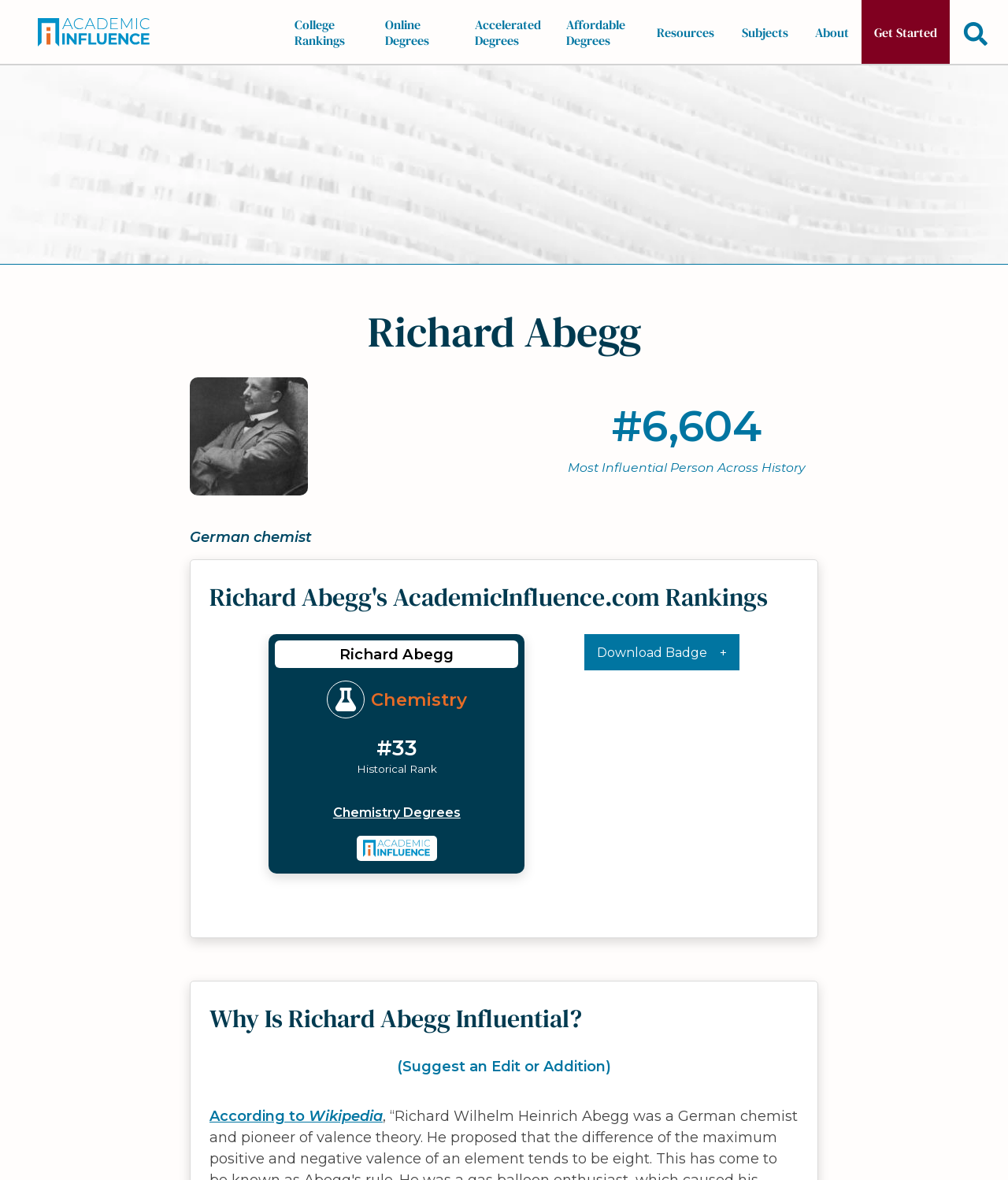What is the ranking of Richard Abegg in Chemistry?
Look at the webpage screenshot and answer the question with a detailed explanation.

I obtained the answer by looking at the static text '#33' which is located in the section 'Richard Abegg's Academic Influence.com Rankings' and is related to the field of Chemistry.